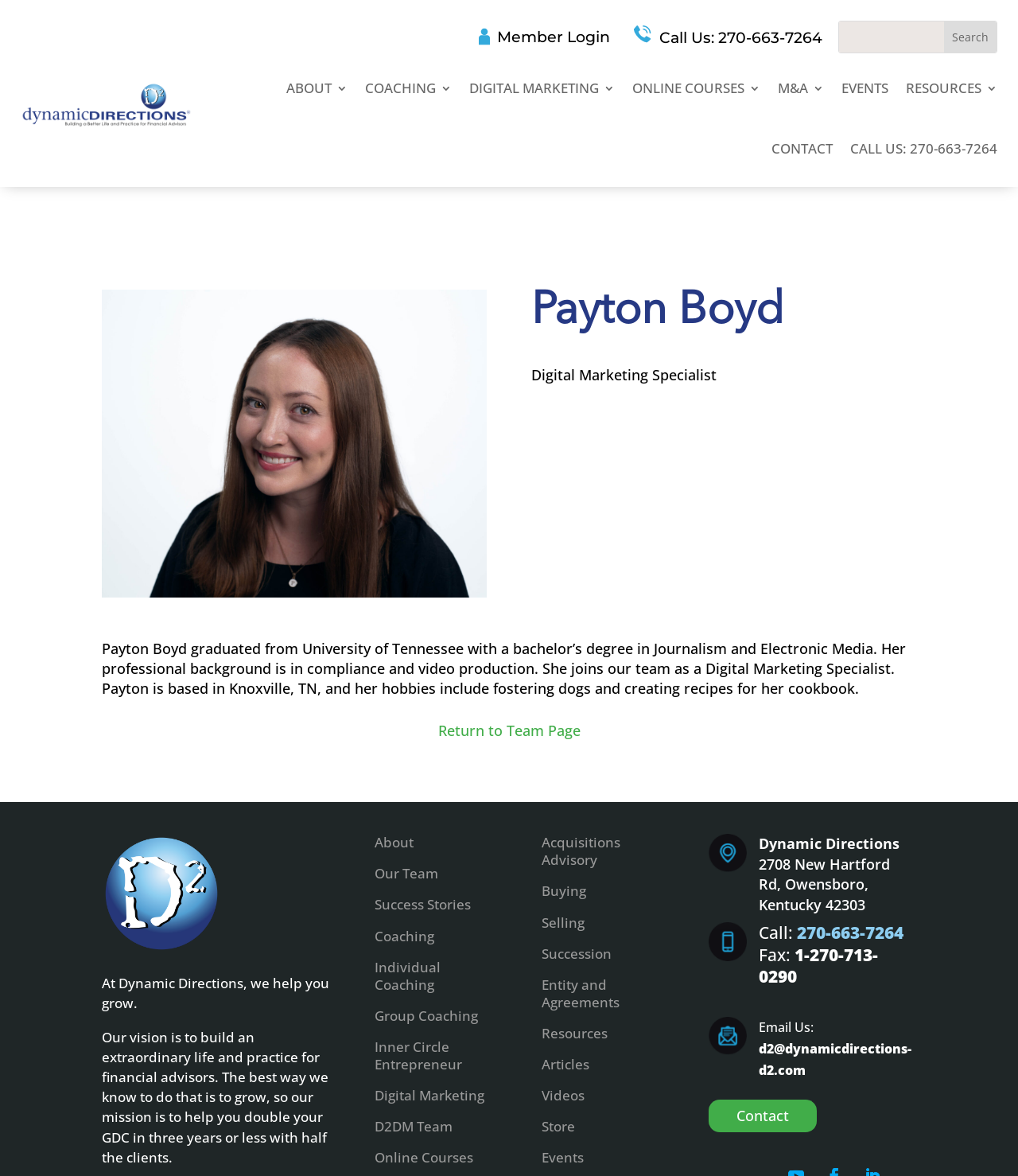Please locate the UI element described by "Group Coaching" and provide its bounding box coordinates.

[0.368, 0.856, 0.47, 0.871]